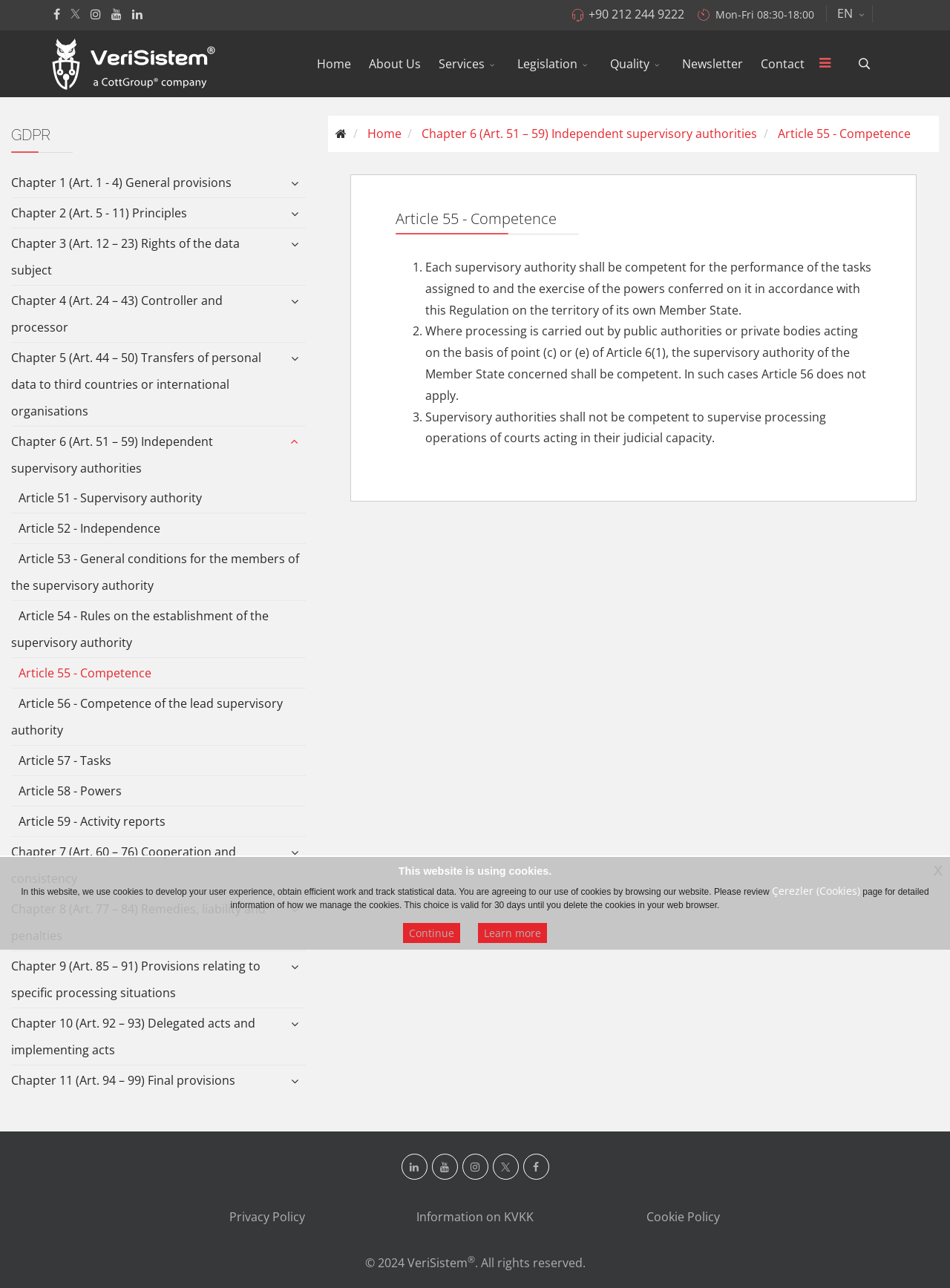Refer to the image and answer the question with as much detail as possible: What is the main topic of this webpage?

Based on the webpage's structure and content, it appears to be focused on providing information about GDPR Article 55, specifically the competence of supervisory authorities. The webpage has a clear hierarchy of headings and links, with the main heading being 'GDPR Article 55 - Competence' and subsequent links and sections providing more detailed information on the topic.